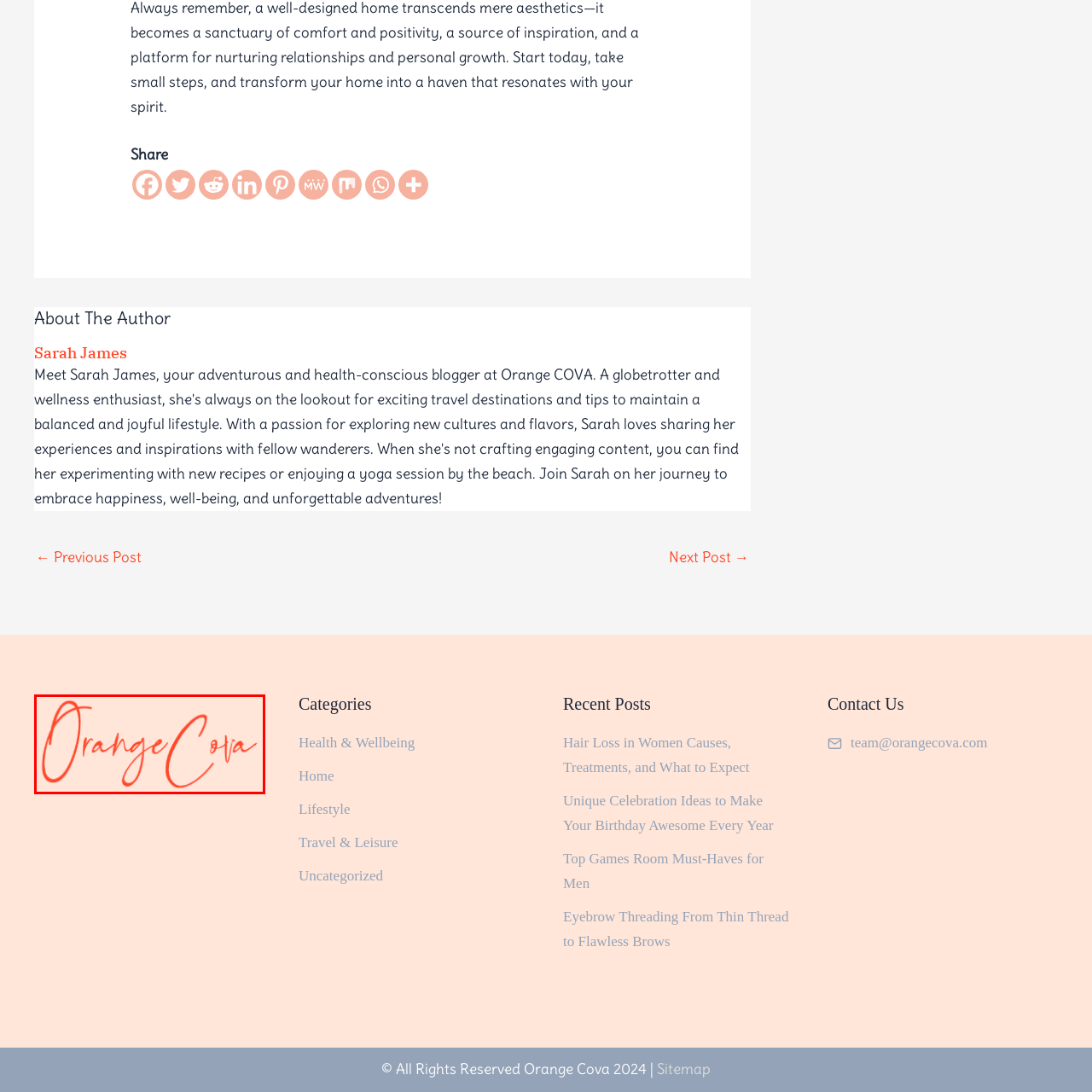What is the style of the lettering in the logo?
Check the image encapsulated by the red bounding box and answer the question comprehensively.

The caption describes the lettering in the logo as elegant and cursive, suggesting a flowing and connected writing style.